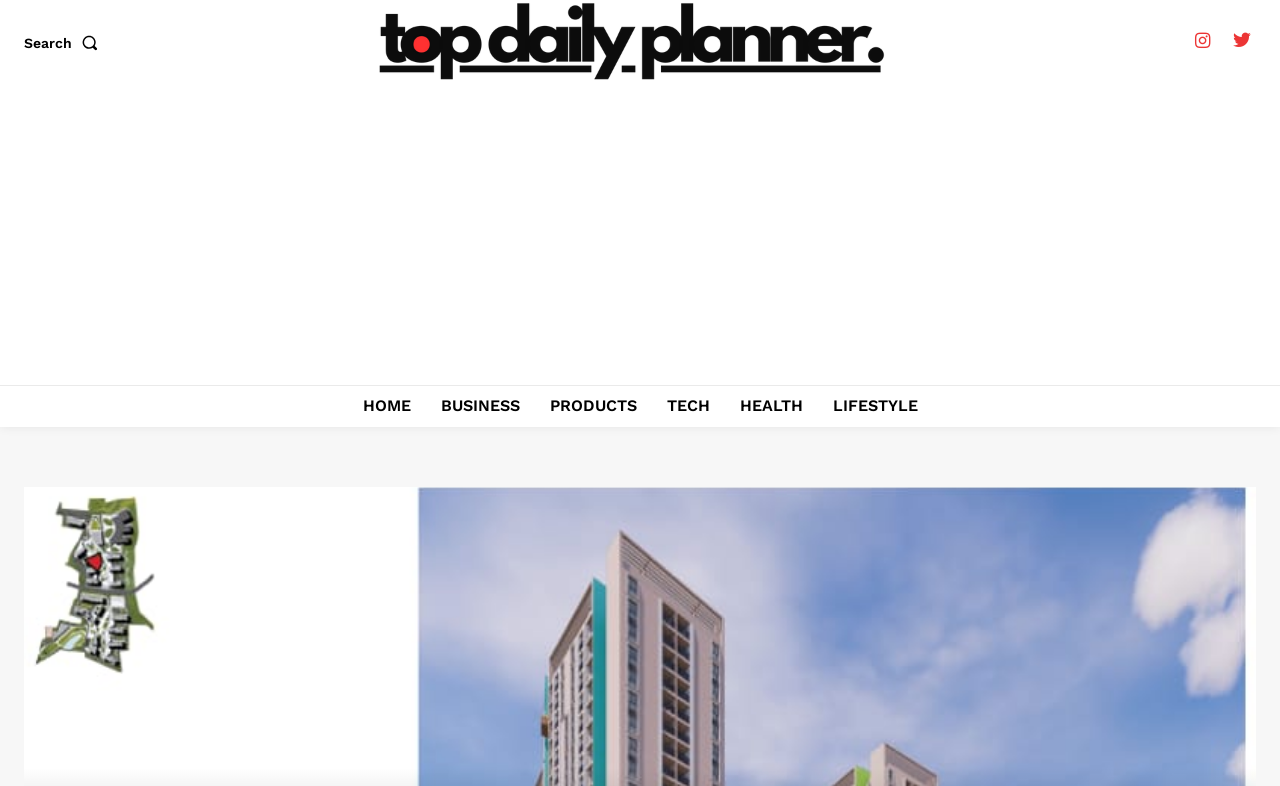Please specify the bounding box coordinates of the clickable region necessary for completing the following instruction: "Go to the business section". The coordinates must consist of four float numbers between 0 and 1, i.e., [left, top, right, bottom].

[0.336, 0.49, 0.414, 0.543]